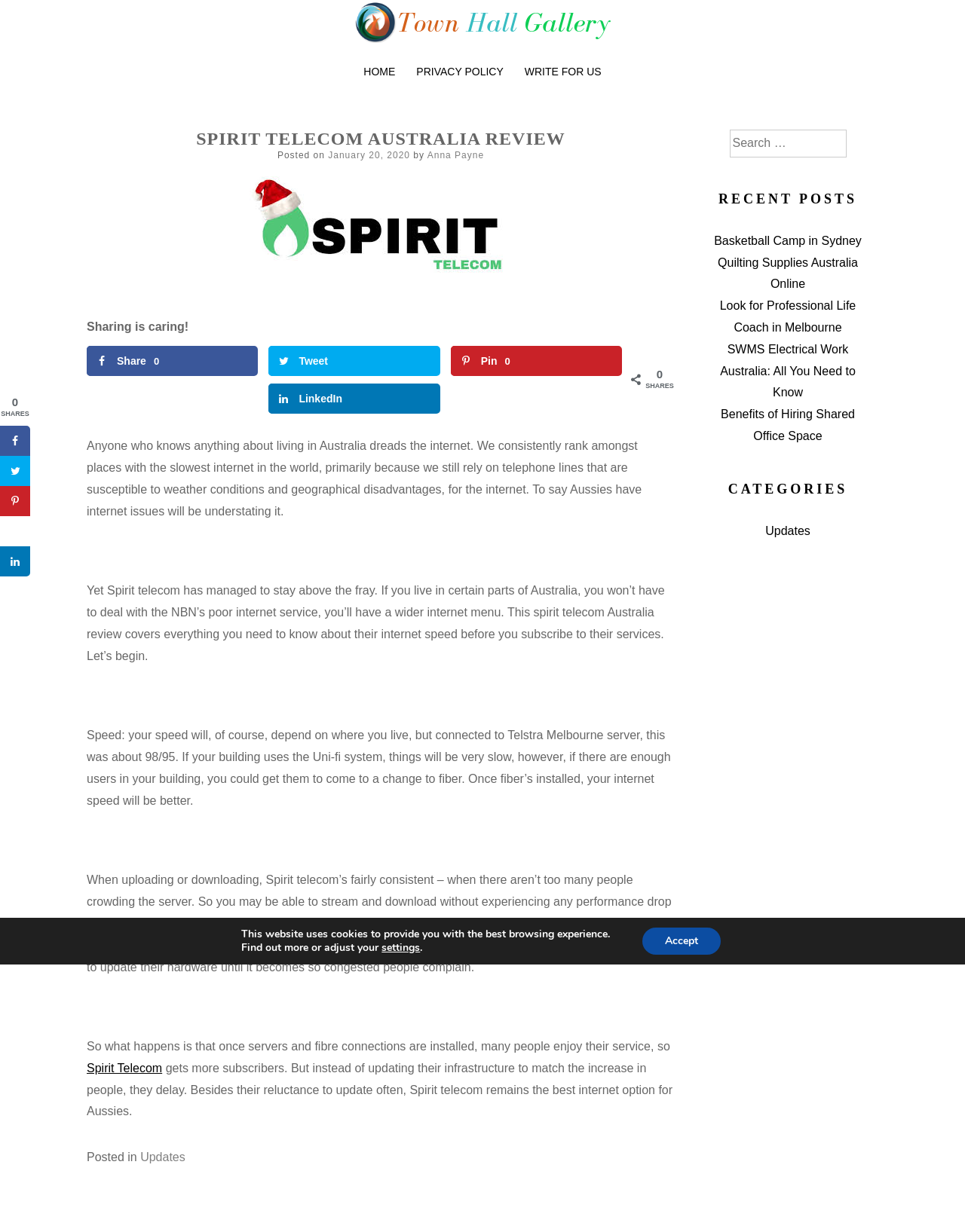Generate a thorough description of the webpage.

This webpage is a review of Spirit Telecom Australia, a internet service provider. At the top, there is a navigation menu with links to "HOME", "PRIVACY POLICY", and "WRITE FOR US". Below the navigation menu, there is a header section with the title "SPIRIT TELECOM AUSTRALIA REVIEW" and information about the post, including the date "January 20, 2020" and the author "Anna Payne".

The main content of the webpage is a review of Spirit Telecom Australia's internet service. The review discusses the slow internet speeds in Australia and how Spirit Telecom has managed to provide a better service. It also mentions the internet speed, which depends on the location, and how it can be affected by the number of users. The review also talks about the company's reluctance to update their hardware, which can cause congestion.

On the right side of the webpage, there is a complementary section with a search bar and a list of recent posts, including "Basketball Camp in Sydney", "Quilting Supplies Australia Online", and "SWMS Electrical Work Australia: All You Need to Know". Below the recent posts, there is a list of categories, including "Updates".

At the bottom of the webpage, there is a footer section with a copyright notice and a message about the use of cookies on the website. There is also a button to accept the use of cookies.

There are several social media links throughout the webpage, including Facebook, Twitter, and LinkedIn, allowing users to share the content. There are also several images, including a logo for Town Hall Gallery at the top of the webpage.